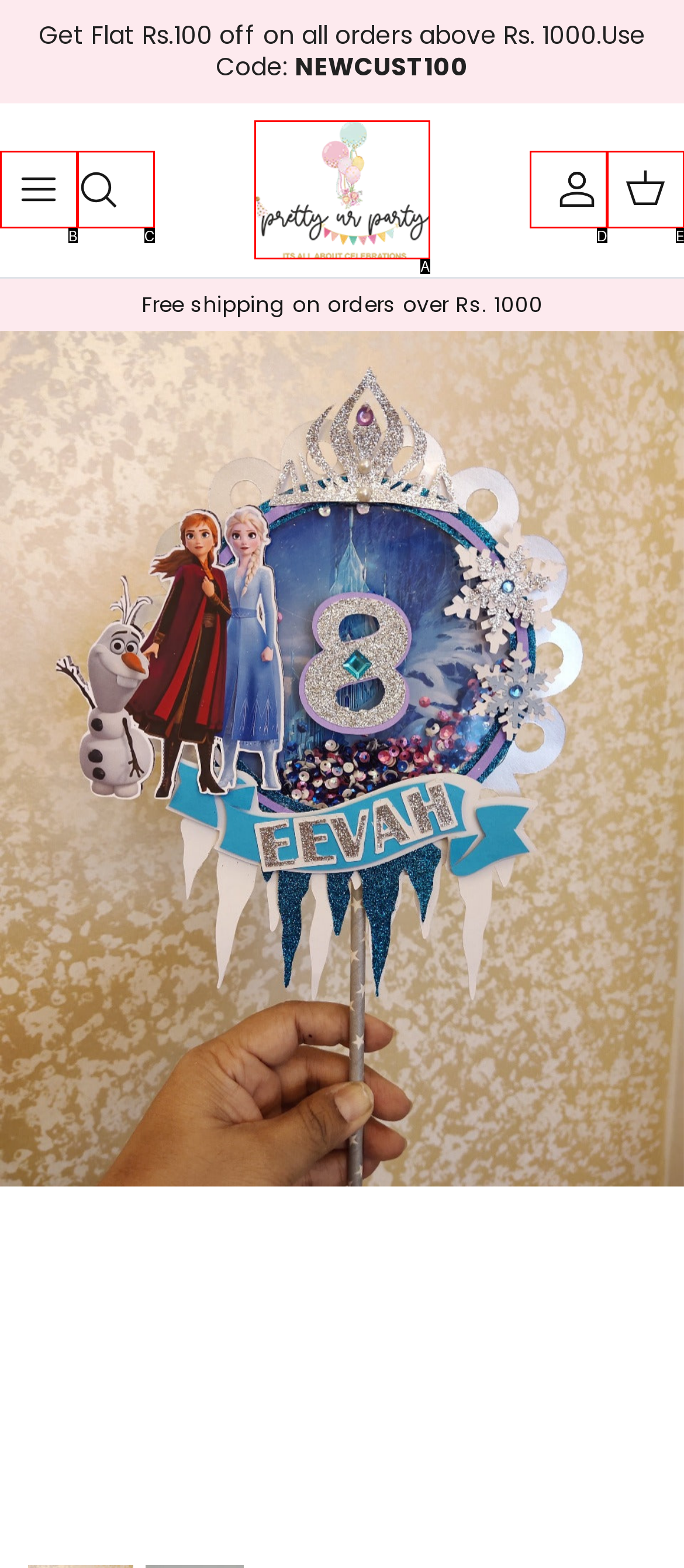Refer to the description: title="PRETTY UR PARTY" and choose the option that best fits. Provide the letter of that option directly from the options.

A